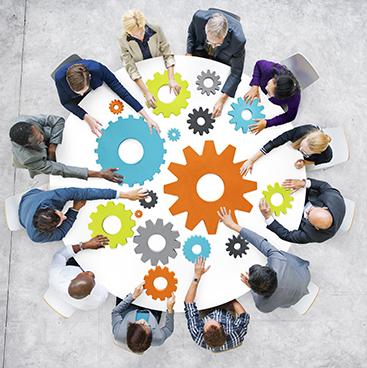What do the colorful gear shapes on the table represent?
Using the image as a reference, answer the question with a short word or phrase.

Collaboration and teamwork